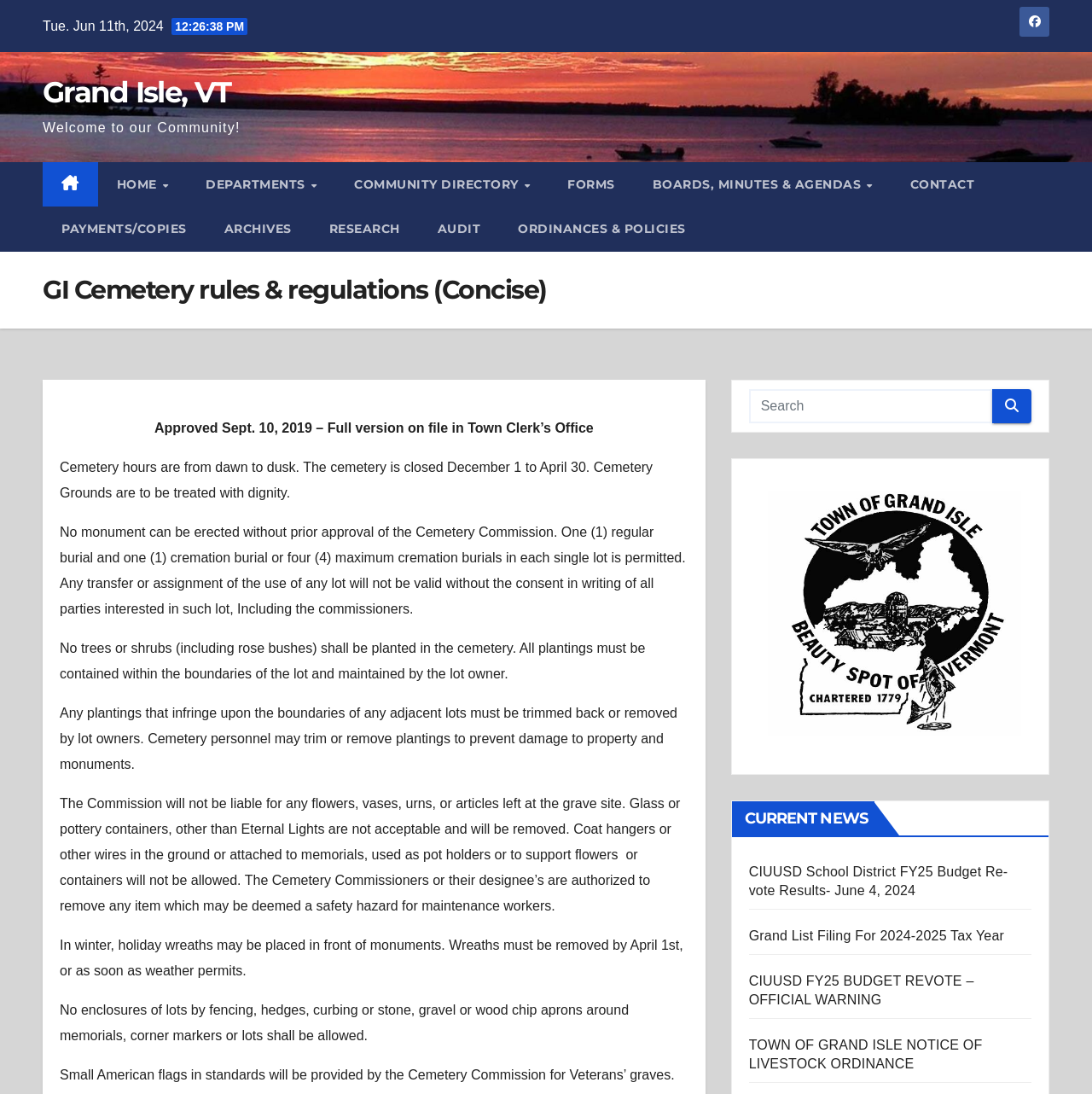Pinpoint the bounding box coordinates of the clickable element needed to complete the instruction: "View CIUUSD School District FY25 Budget Re-vote Results". The coordinates should be provided as four float numbers between 0 and 1: [left, top, right, bottom].

[0.686, 0.79, 0.923, 0.82]